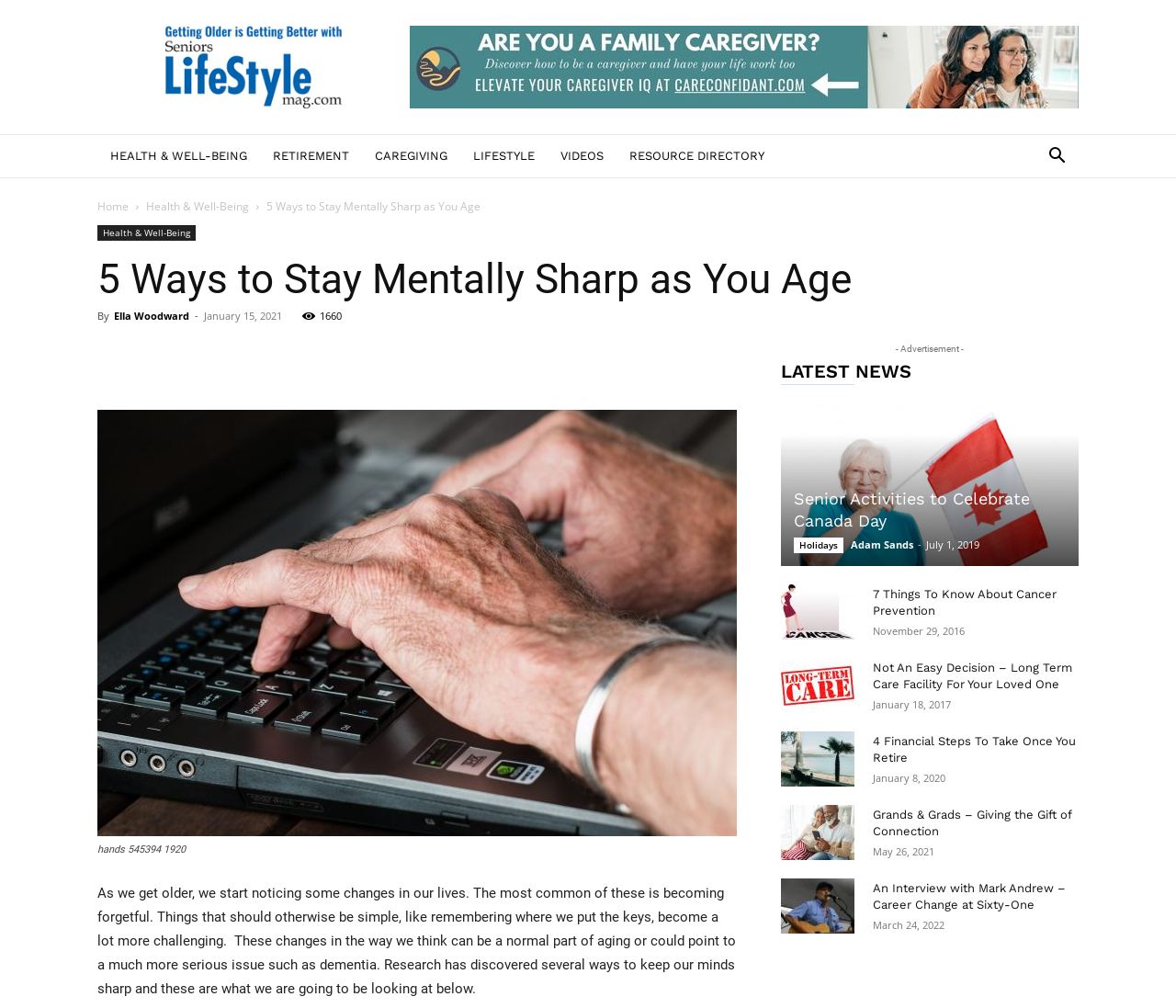Locate the bounding box coordinates of the UI element described by: "parent_node: hands 545394 1920". Provide the coordinates as four float numbers between 0 and 1, formatted as [left, top, right, bottom].

[0.083, 0.407, 0.627, 0.83]